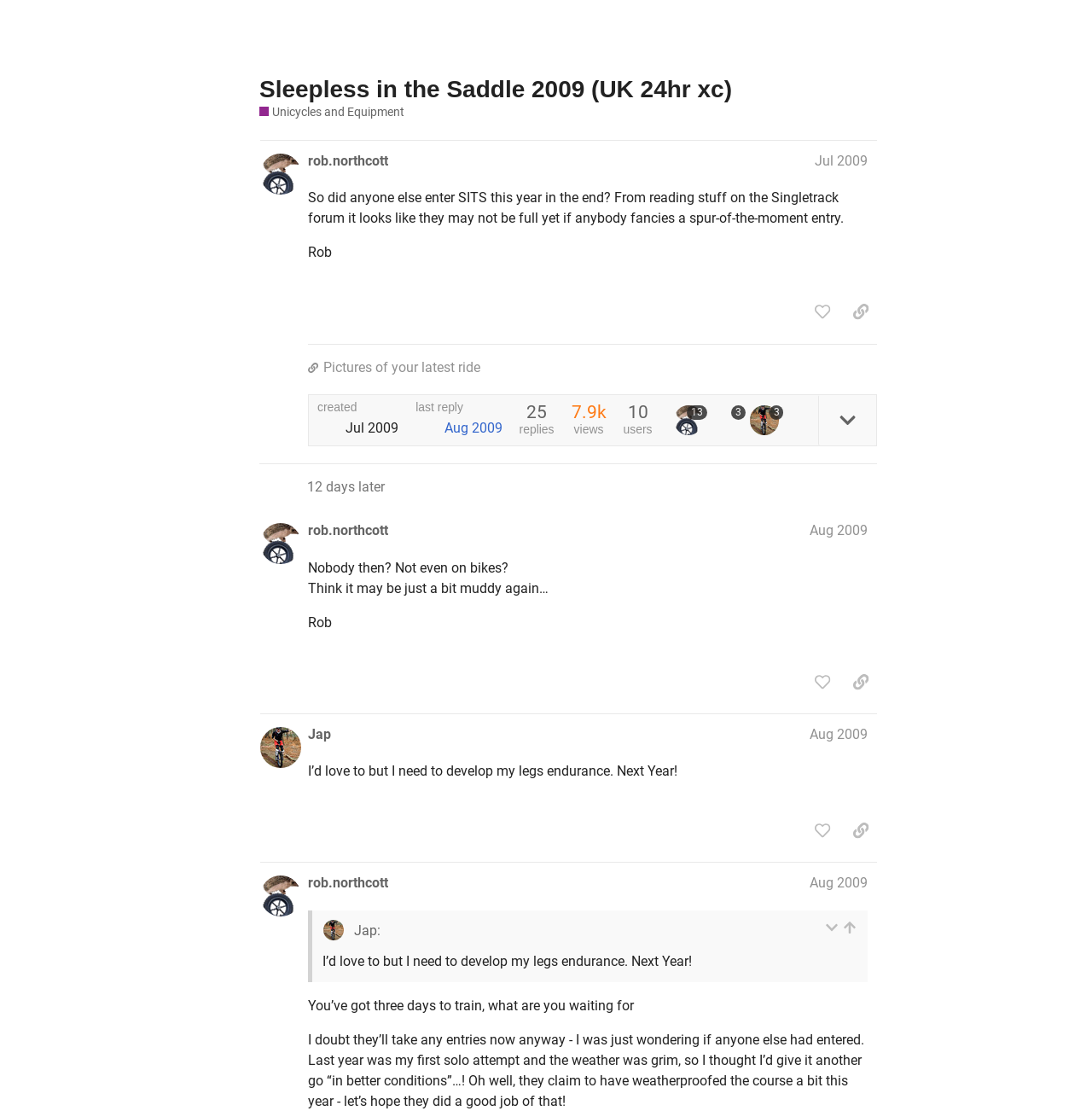Identify and provide the text content of the webpage's primary headline.

Sleepless in the Saddle 2009 (UK 24hr xc)